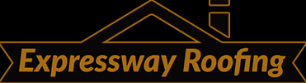Generate a comprehensive description of the image.

The image features the logo of Expressway Roofing, showcasing a stylized house with a peaked roof, symbolizing strong and reliable roofing services. The logo prominently displays the name "Expressway Roofing" in bold letters, emphasizing the company's commitment to quality and professionalism in the roofing industry. This visual representation reflects the company's identity as a dedicated roofing contractor, serving the Easthampton area and beyond with expertise in various roofing solutions, including replacements and repairs. The logo sets a tone of trust and quality, vital for attracting potential clients seeking reliable roofing services.